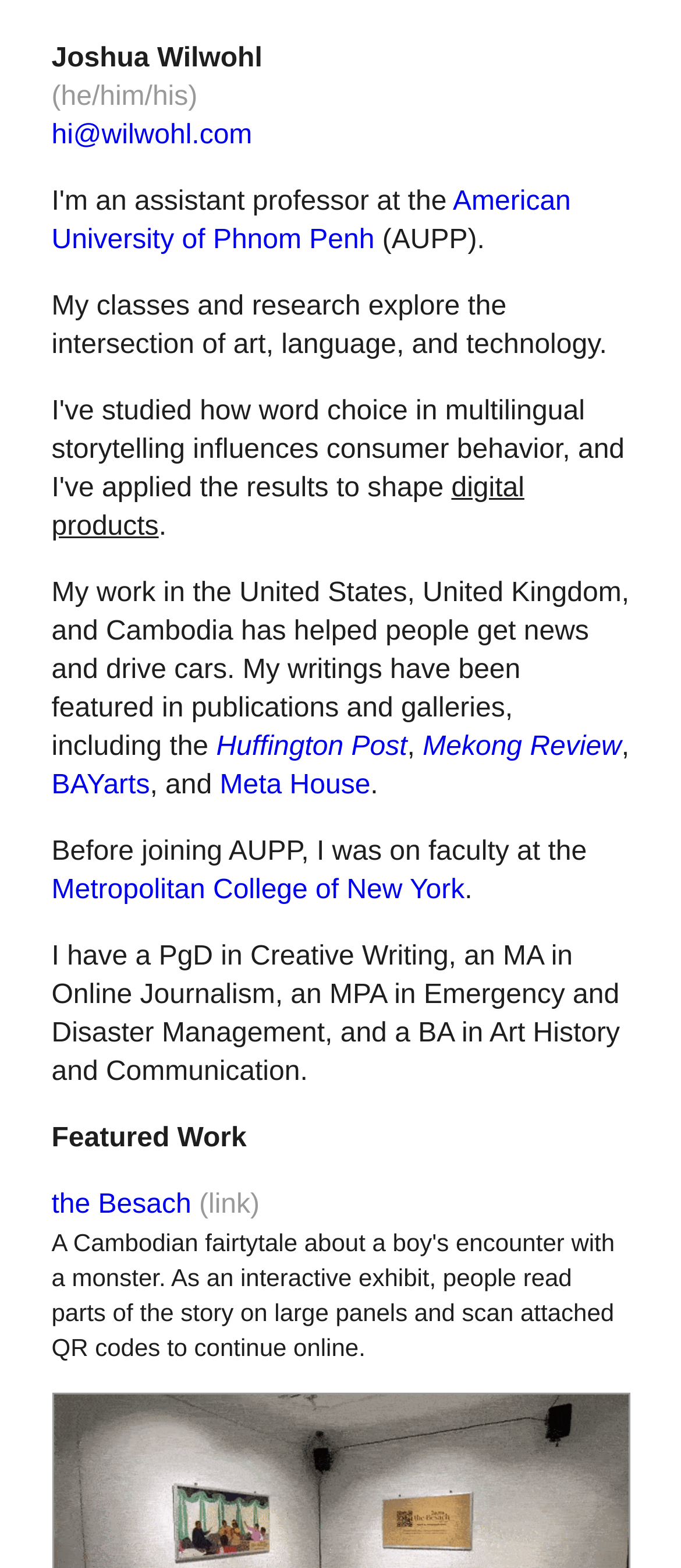Find the bounding box coordinates of the clickable region needed to perform the following instruction: "view the featured work". The coordinates should be provided as four float numbers between 0 and 1, i.e., [left, top, right, bottom].

[0.076, 0.715, 0.924, 0.739]